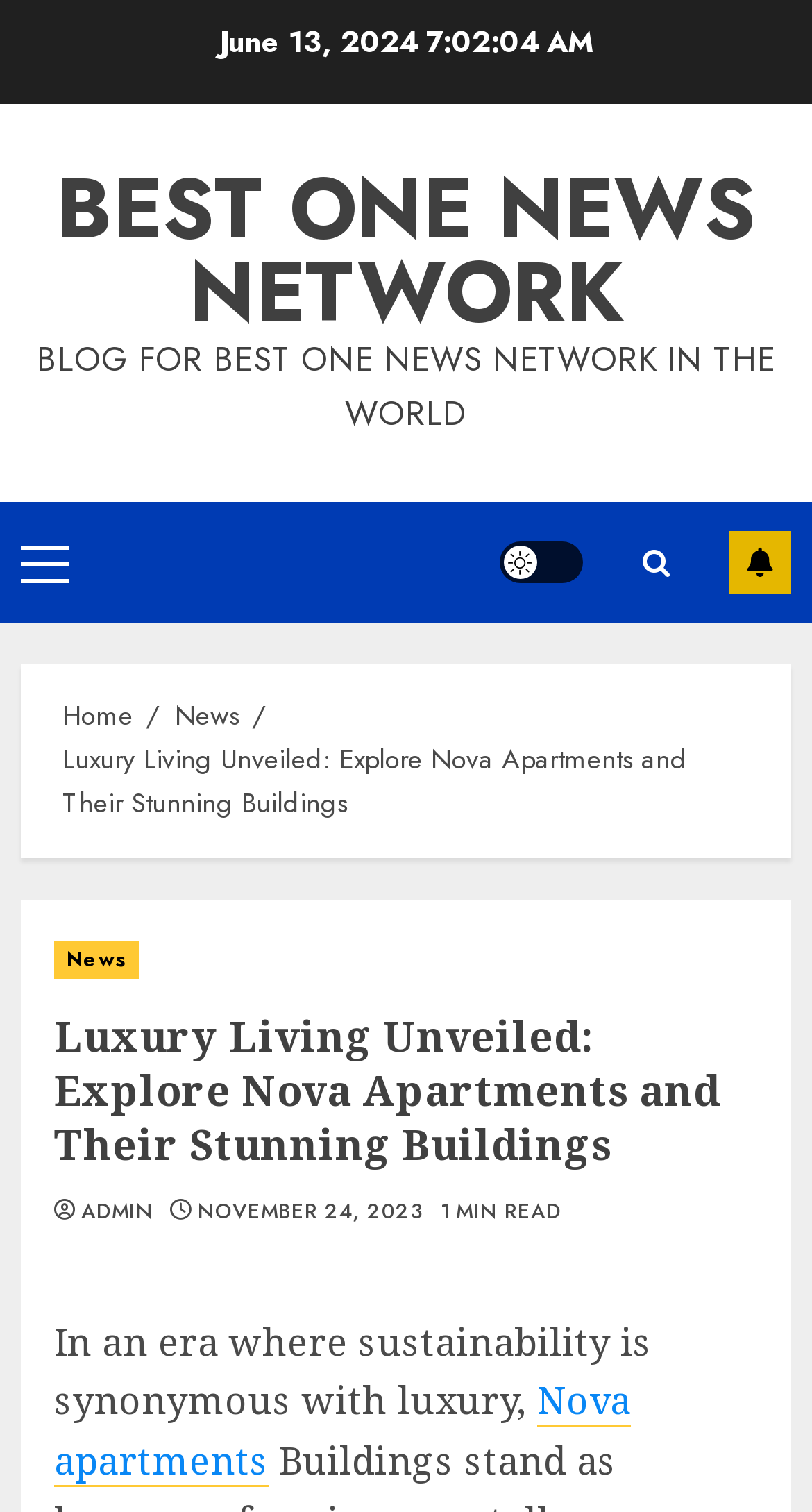What is the name of the news network?
Answer the question based on the image using a single word or a brief phrase.

Best One News Network